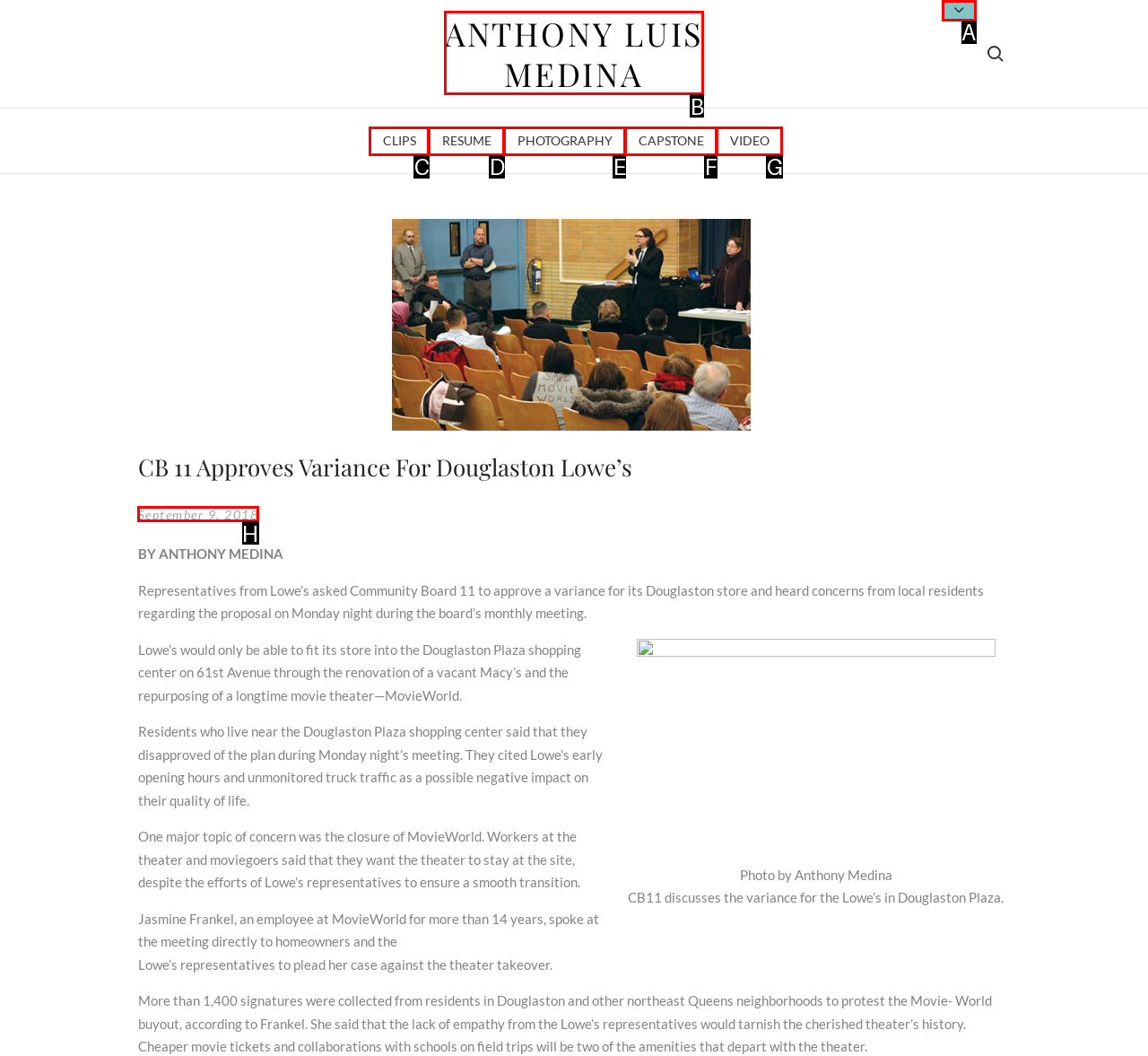Identify the correct UI element to click to achieve the task: Read the article by Anthony Luis Medina.
Answer with the letter of the appropriate option from the choices given.

B